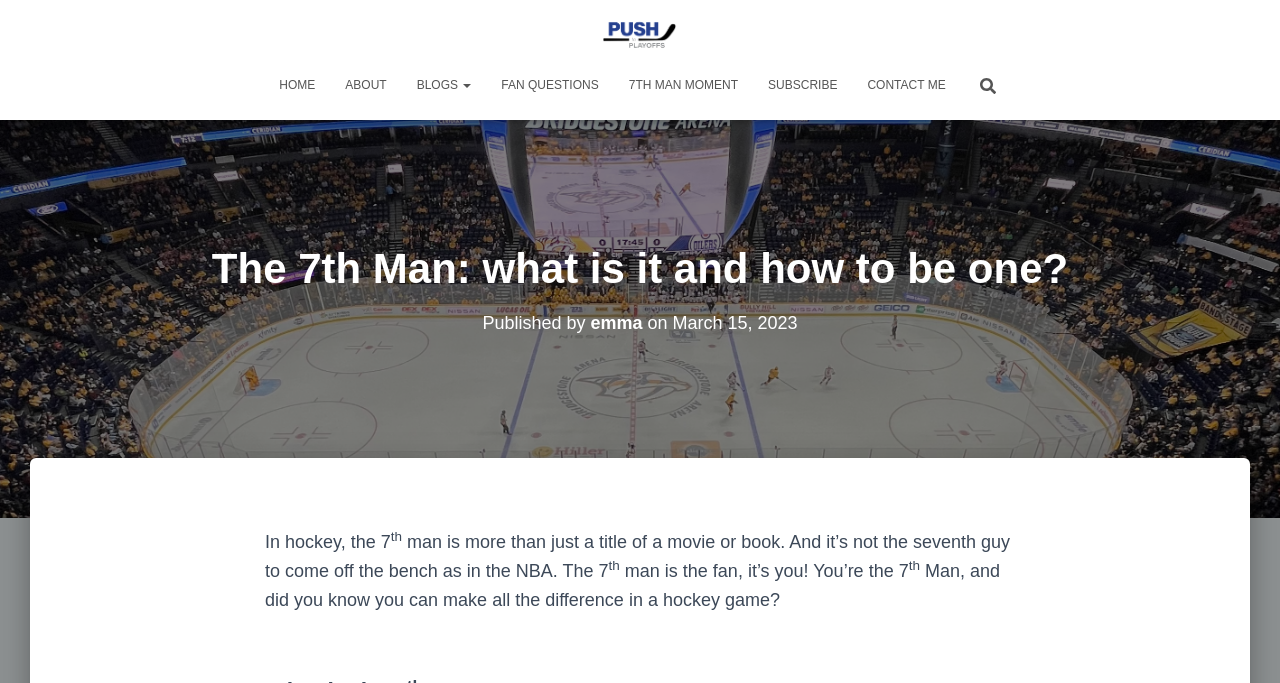Who published the article?
Look at the webpage screenshot and answer the question with a detailed explanation.

The webpage indicates that the article was published by Emma, as shown in the 'Published by emma on March 15, 2023' heading.